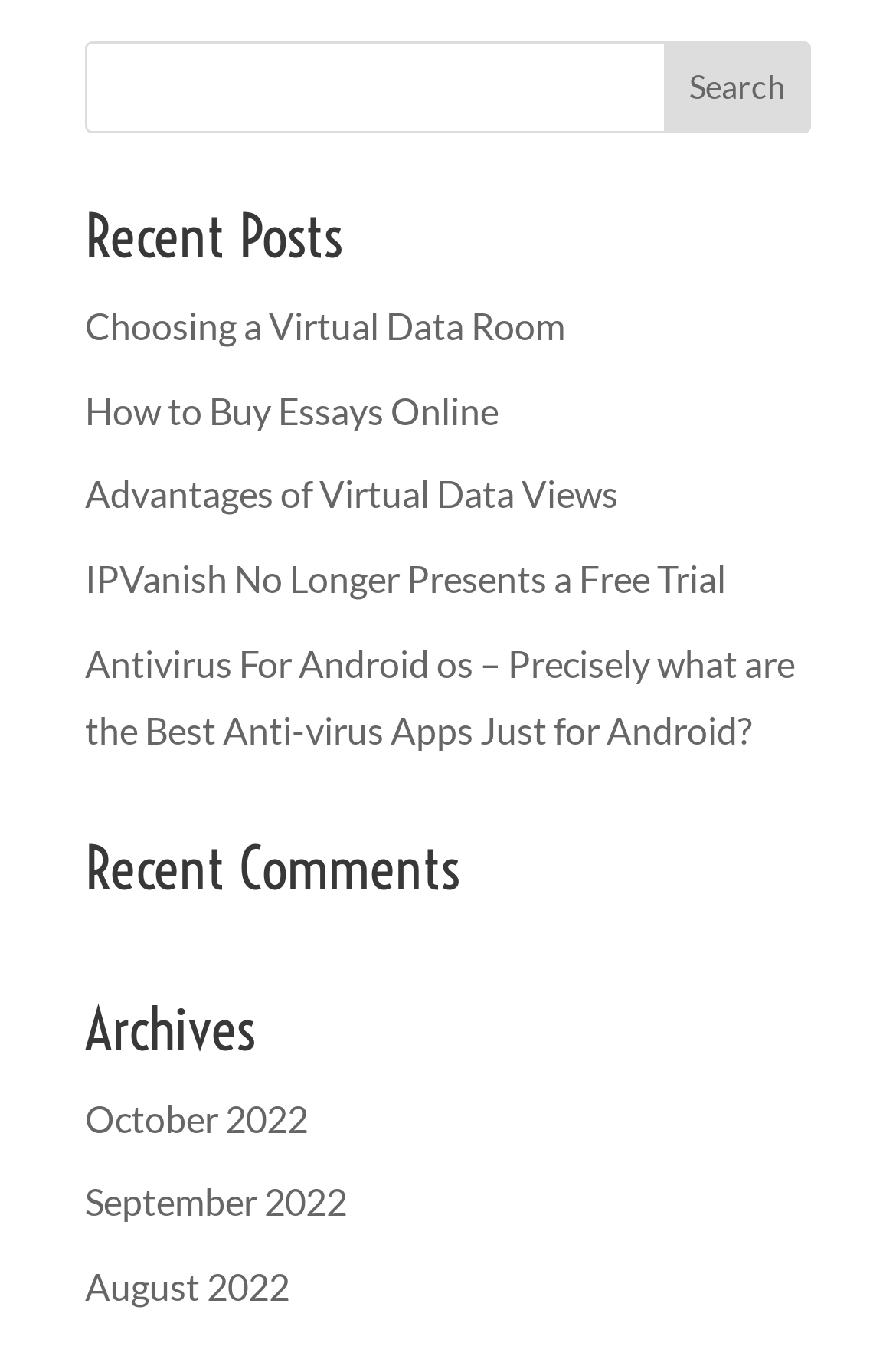Find the bounding box coordinates of the element you need to click on to perform this action: 'click on 'Advantages of Virtual Data Views''. The coordinates should be represented by four float values between 0 and 1, in the format [left, top, right, bottom].

[0.095, 0.348, 0.69, 0.38]